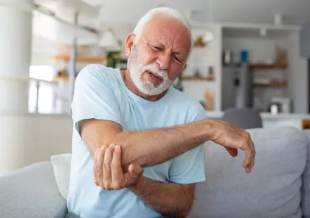Provide a comprehensive description of the image.

The image depicts an older man sitting on a couch with a pained expression, holding his left arm as if experiencing discomfort or pain. He has a gray beard and is dressed in a light blue t-shirt, suggesting a casual indoor setting. The background features a softly lit, modern living space, creating a relatable atmosphere for individuals dealing with chronic pain or injuries. This visual context aligns with the overarching theme of pain relief and injury prevention, emphasizing the importance of seeking professional care, such as from a back pain doctor, as mentioned in the website's content aimed at supporting Cedar Lake patients. The image effectively illustrates the struggles faced by those with persistent pain and highlights the message of finding dedicated care to alleviate discomfort.